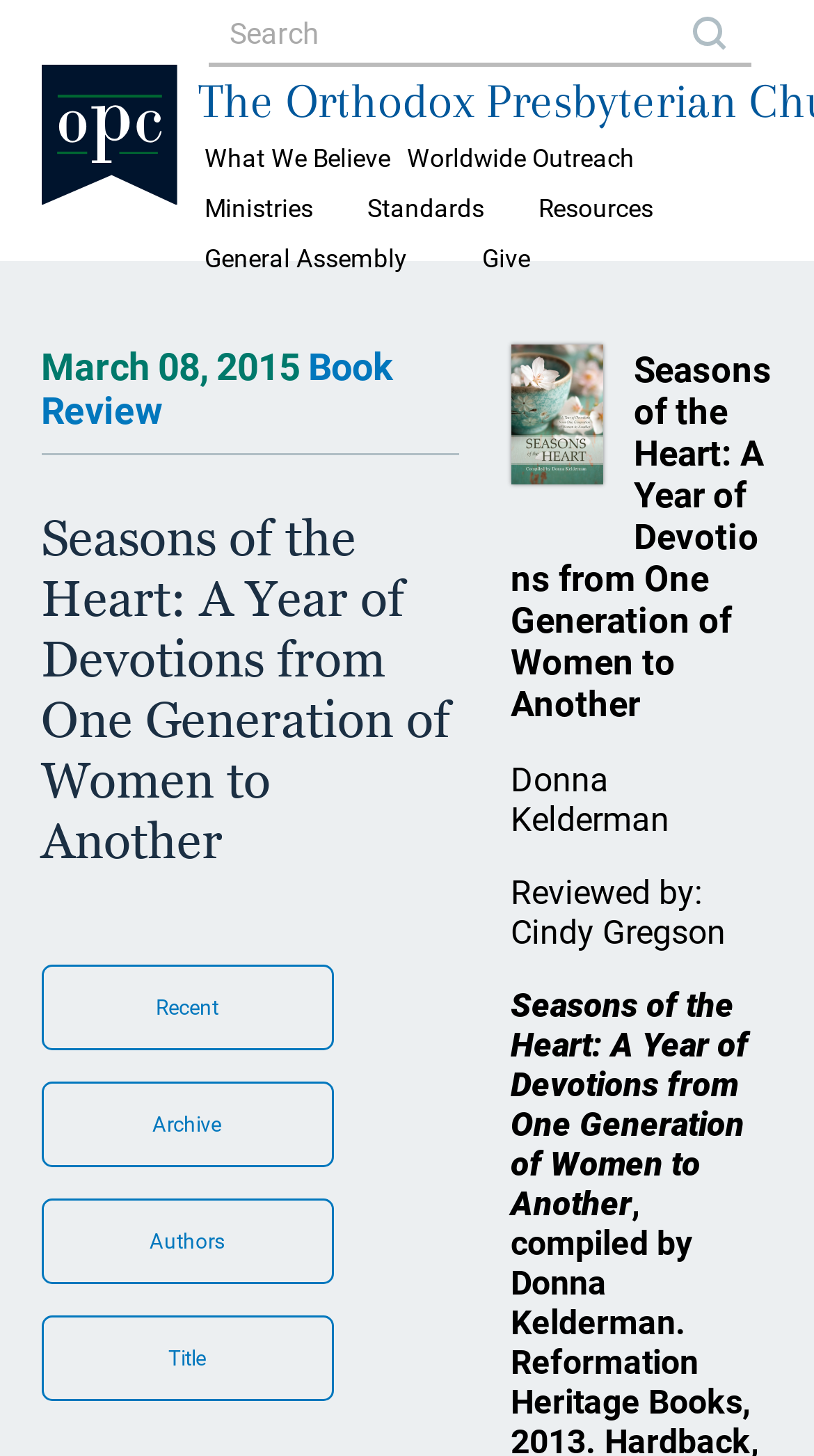What is the first menu item? Analyze the screenshot and reply with just one word or a short phrase.

What We Believe